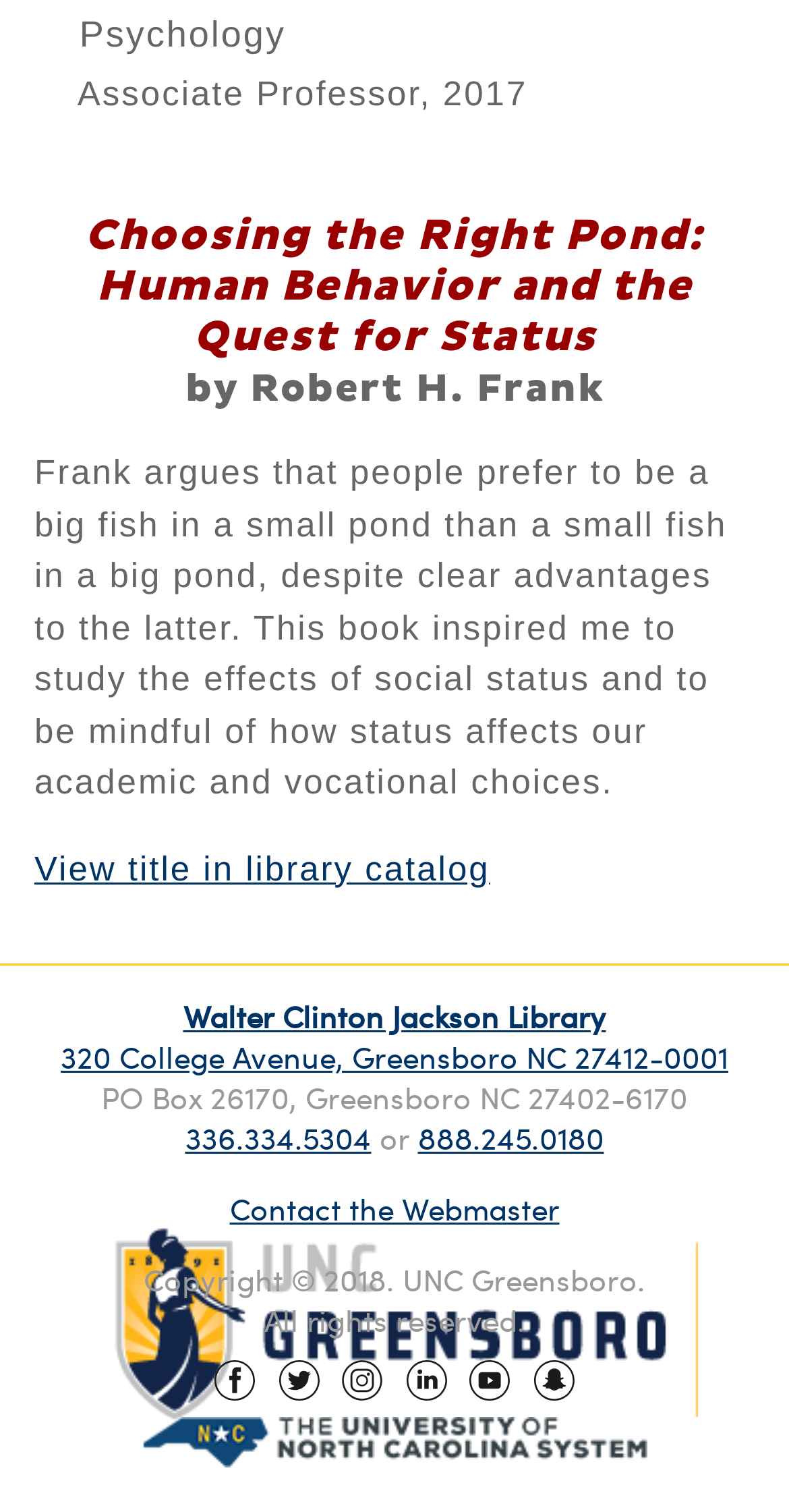Locate the bounding box coordinates of the element to click to perform the following action: 'Visit UNCG Facebook'. The coordinates should be given as four float values between 0 and 1, in the form of [left, top, right, bottom].

[0.272, 0.552, 0.324, 0.579]